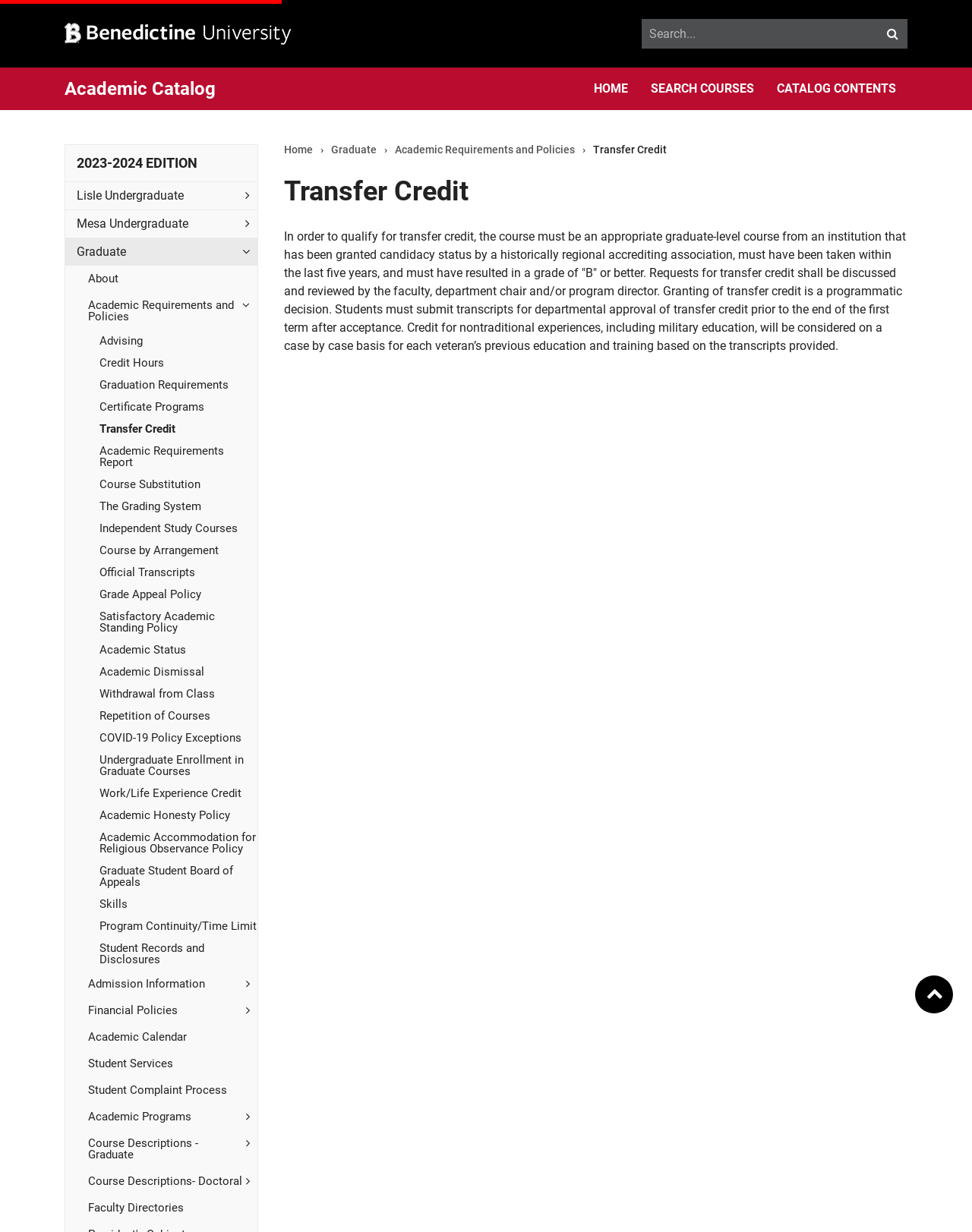Identify the bounding box coordinates of the specific part of the webpage to click to complete this instruction: "Search catalog".

[0.66, 0.015, 0.934, 0.039]